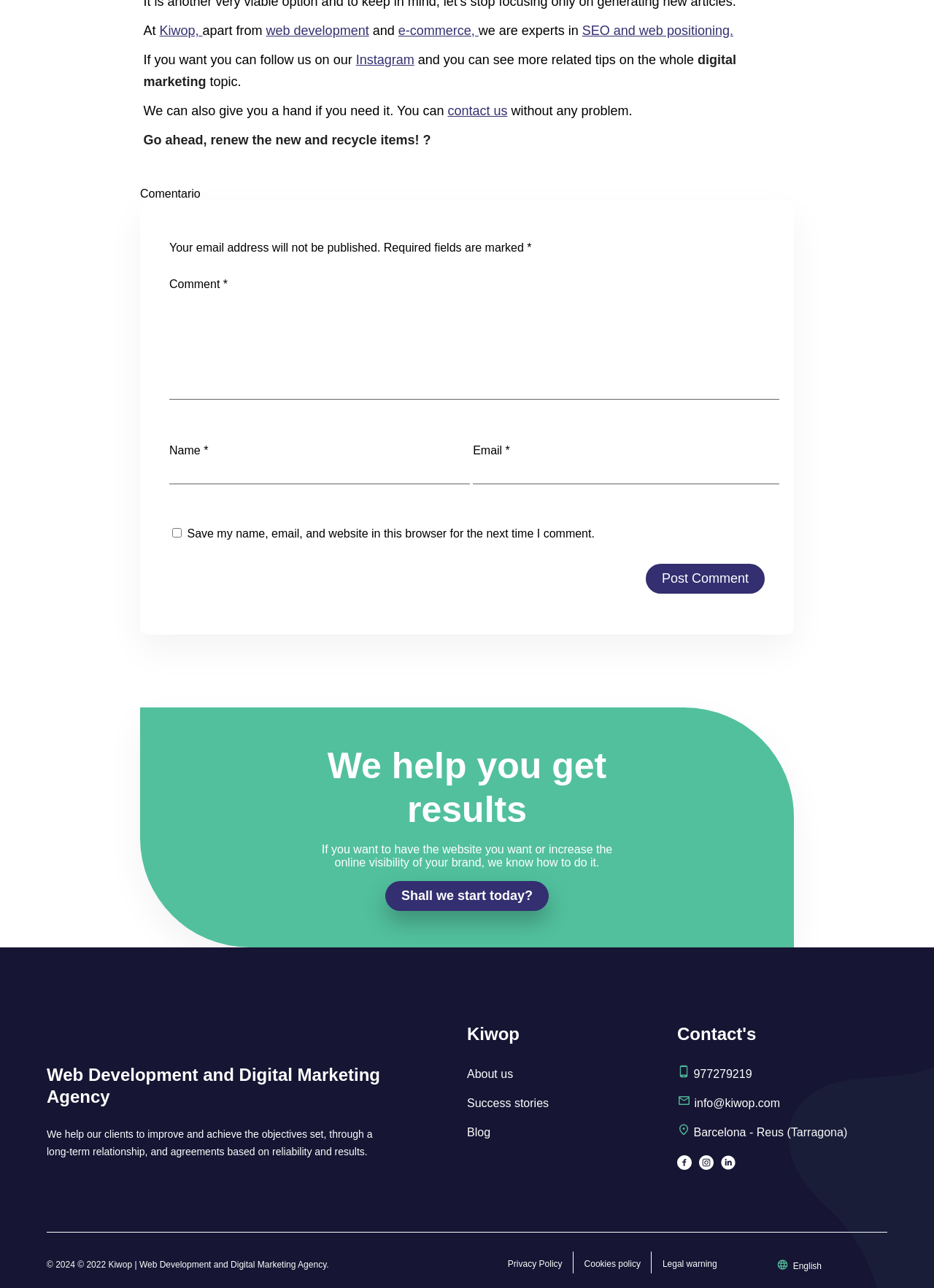How can you contact the agency?
Provide an in-depth and detailed answer to the question.

The contact information of the agency can be found in the middle section of the webpage, where it says 'We can also give you a hand if you need it. You can contact us' with a link to 'contact us'.